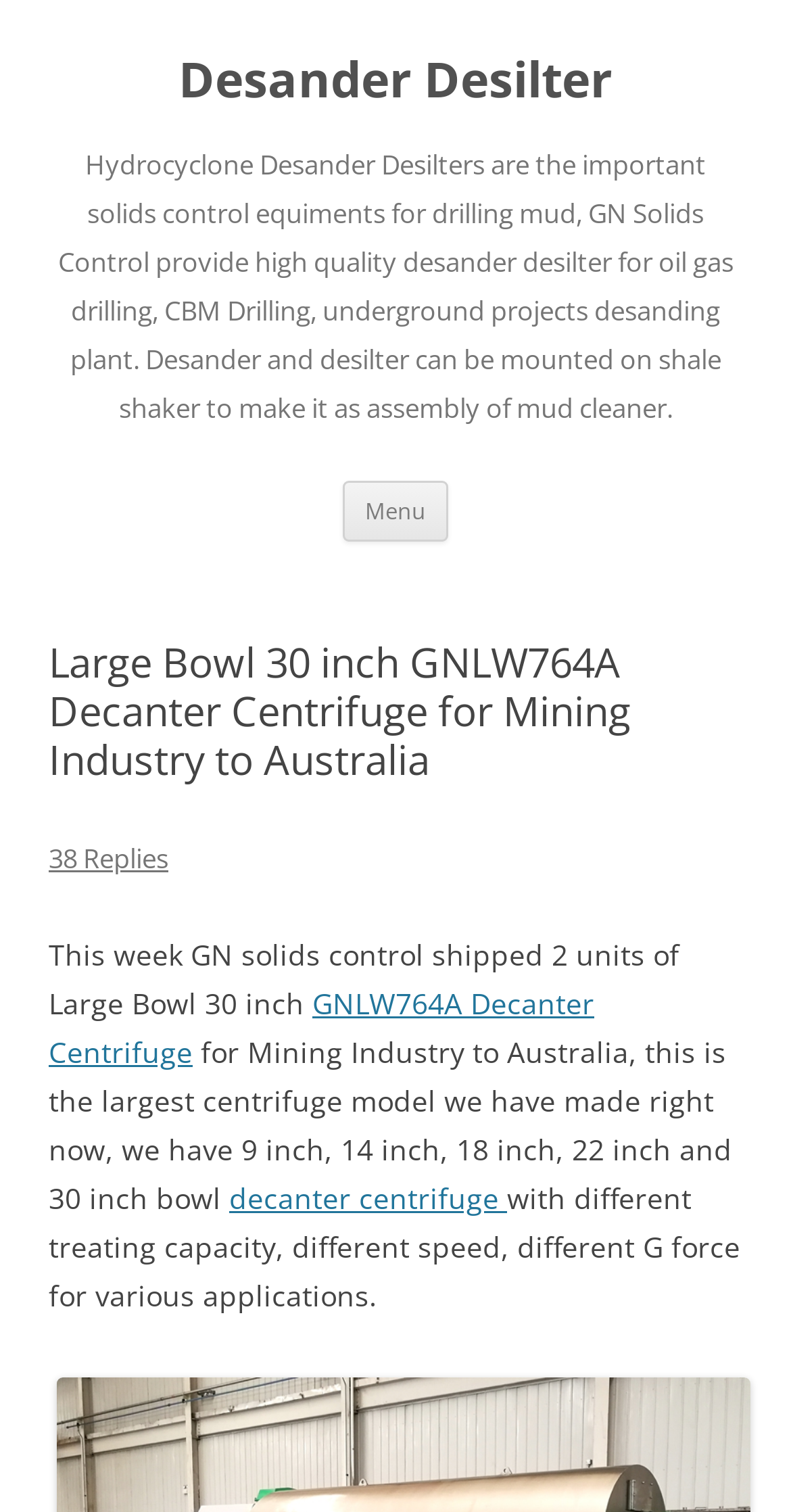What is the product being described?
Based on the visual details in the image, please answer the question thoroughly.

Based on the webpage content, specifically the heading and the static text, it is clear that the product being described is a Decanter Centrifuge, specifically the Large Bowl 30 inch GNLW764A model.